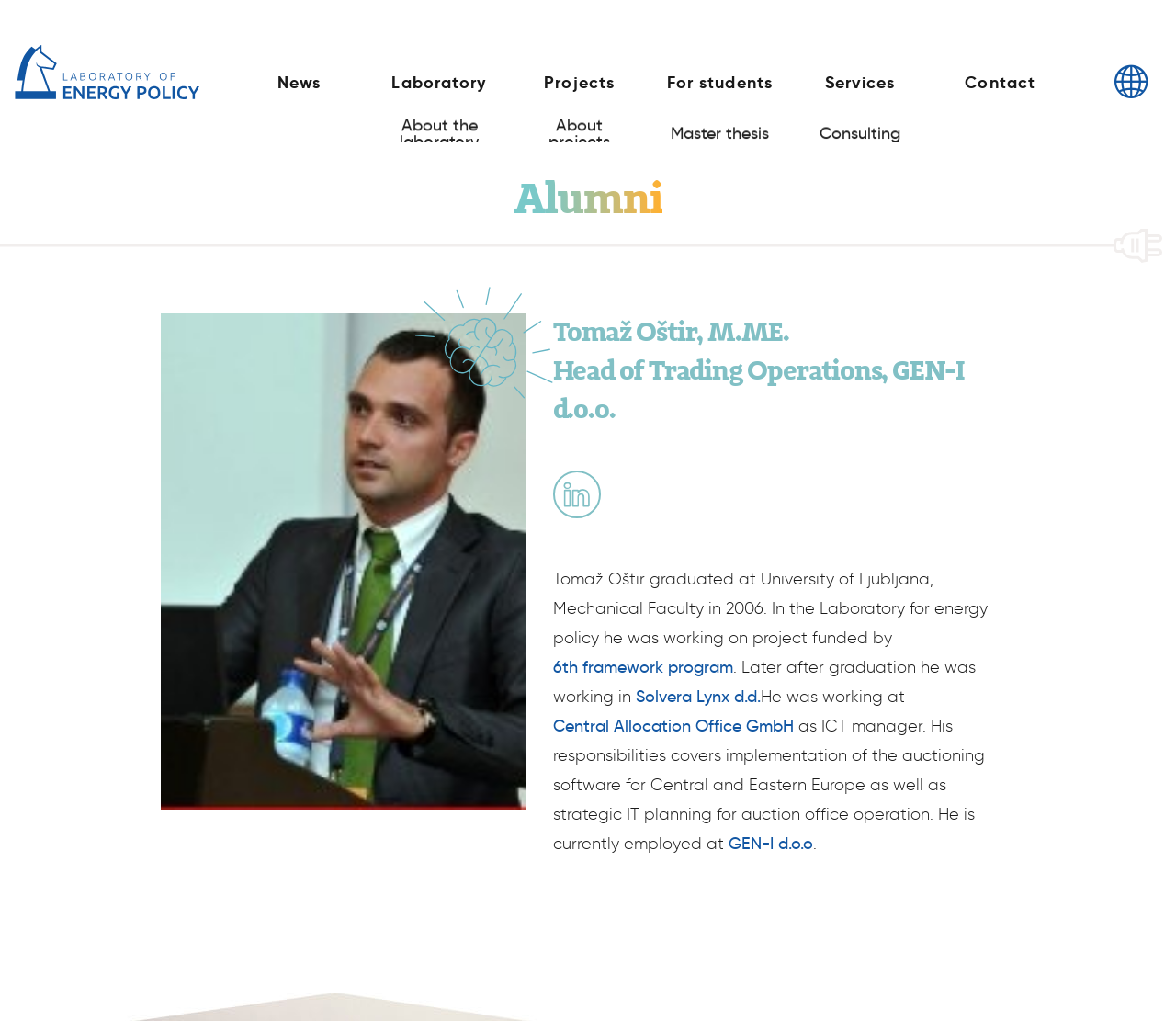What is the language option available on the webpage?
Your answer should be a single word or phrase derived from the screenshot.

English and Slovenian